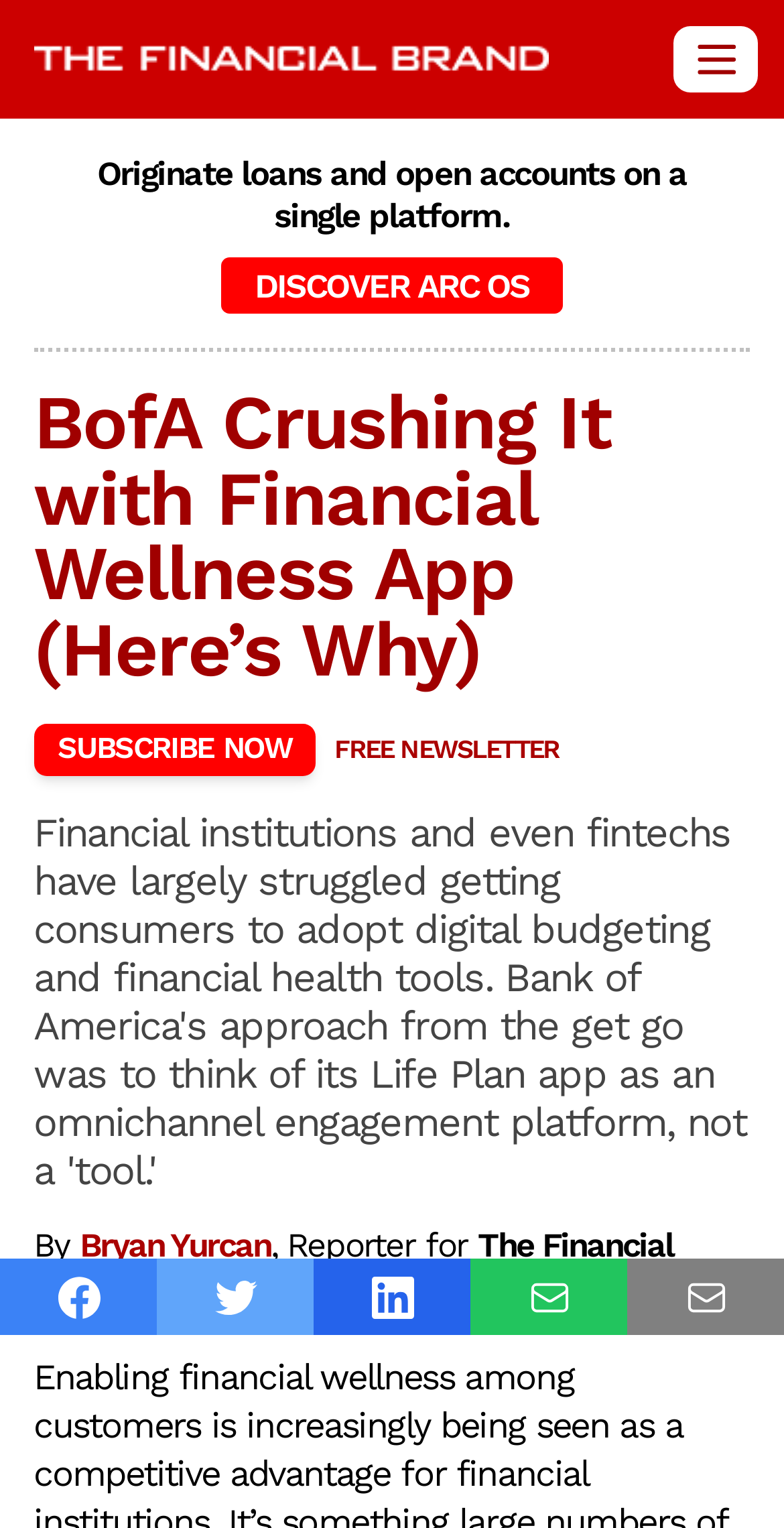Identify the bounding box coordinates of the region that should be clicked to execute the following instruction: "visit The Financial Brand website".

[0.043, 0.011, 0.849, 0.066]